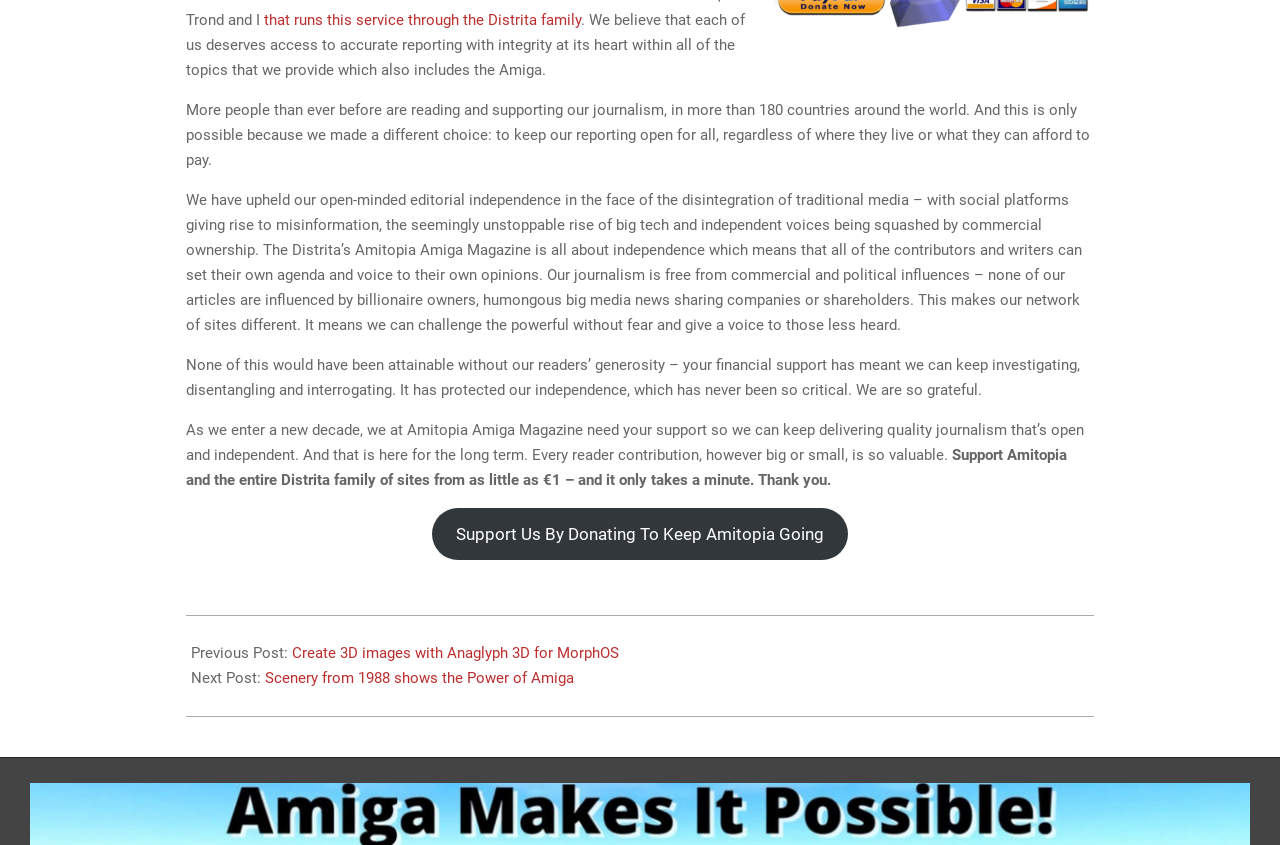Locate the UI element described by parent_node: Skip to content and provide its bounding box coordinates. Use the format (top-left x, top-left y, bottom-right x, bottom-right y) with all values as floating point numbers between 0 and 1.

[0.918, 0.645, 0.949, 0.692]